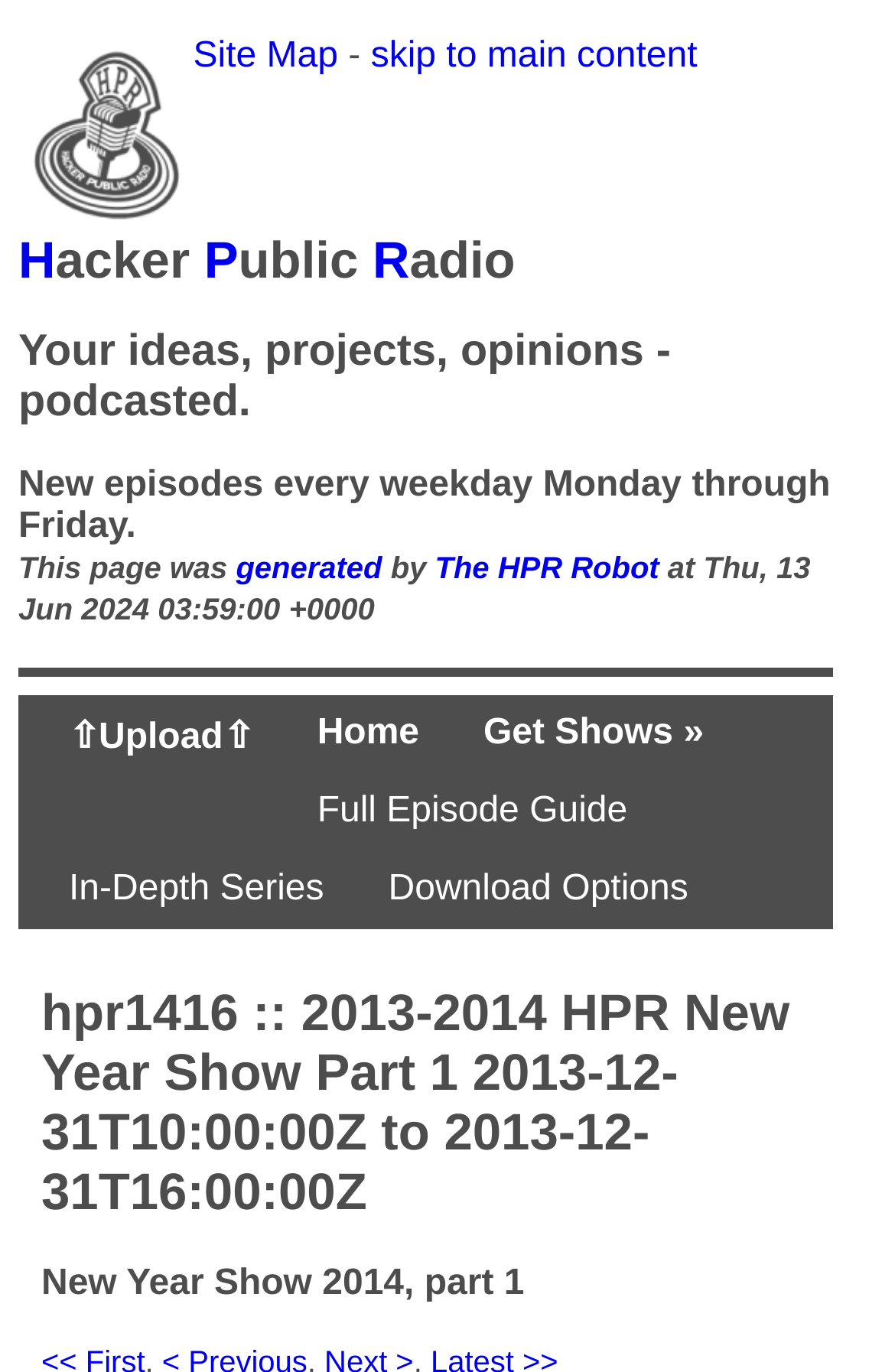Identify the bounding box coordinates for the UI element that matches this description: "P".

[0.228, 0.169, 0.266, 0.211]